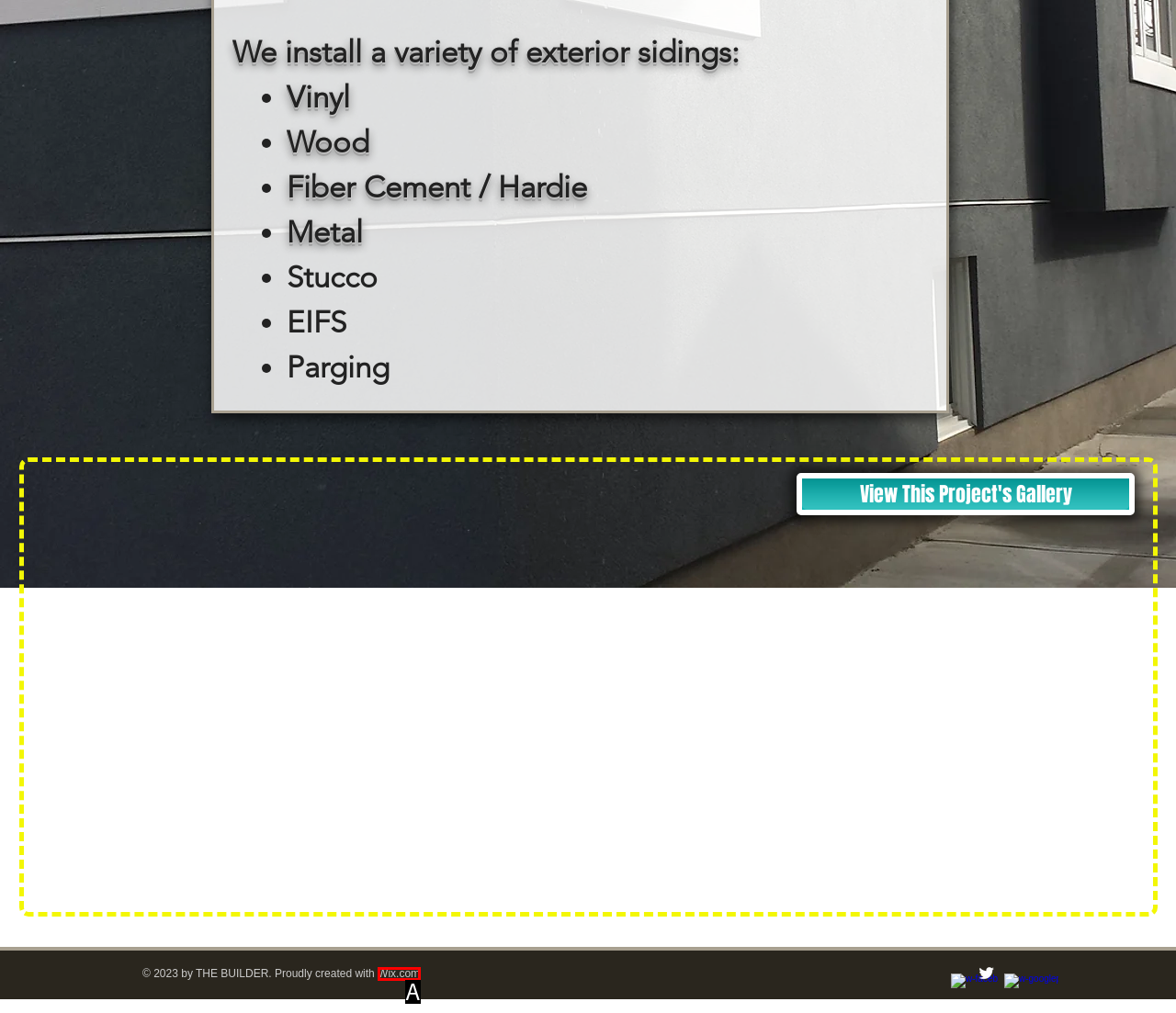Given the description: Wix.com, choose the HTML element that matches it. Indicate your answer with the letter of the option.

A